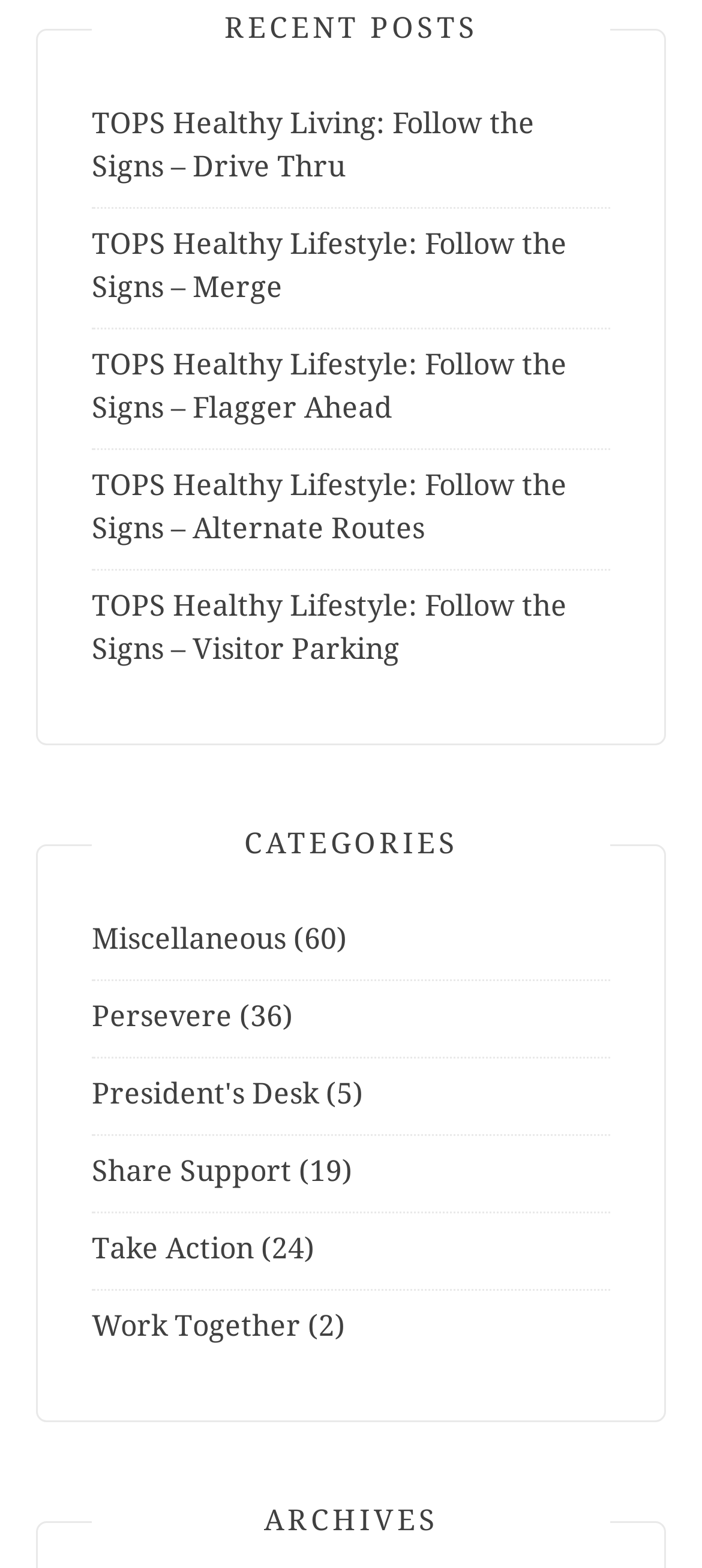Give a one-word or phrase response to the following question: What is the title of the first section?

RECENT POSTS